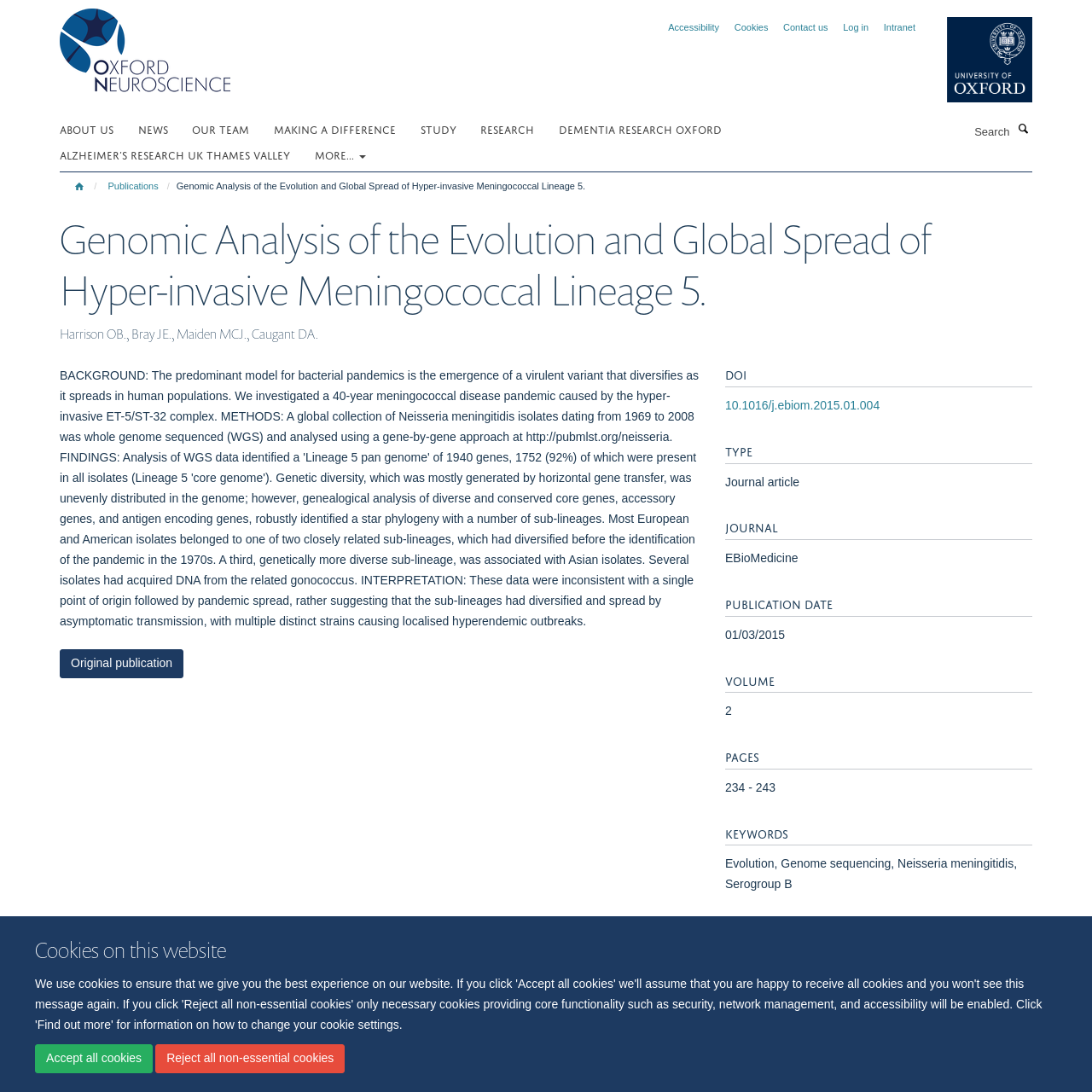Can you provide the bounding box coordinates for the element that should be clicked to implement the instruction: "Read the publication details"?

[0.664, 0.365, 0.806, 0.377]